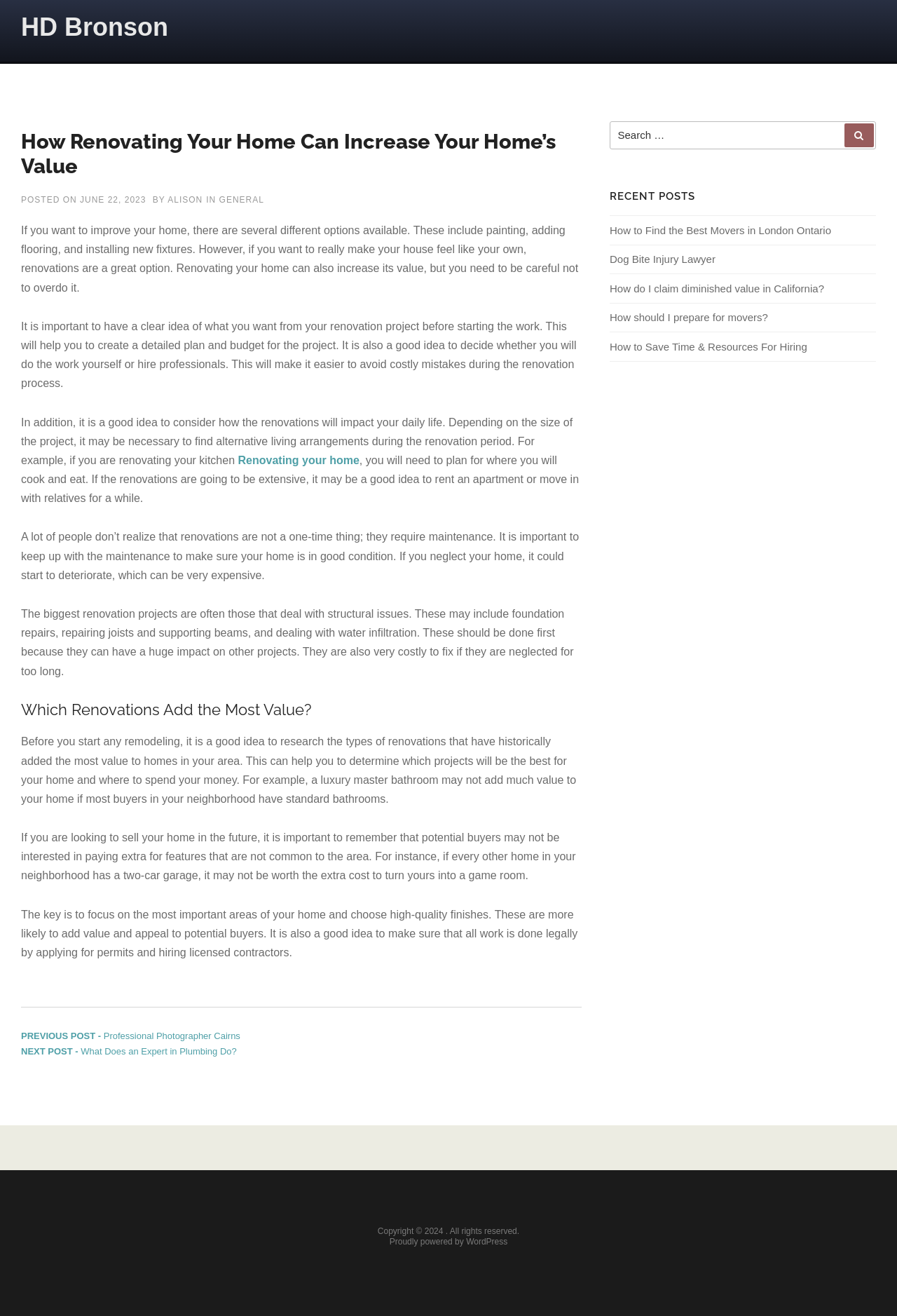Please determine the bounding box coordinates of the element's region to click for the following instruction: "Check the copyright information".

[0.421, 0.932, 0.579, 0.94]